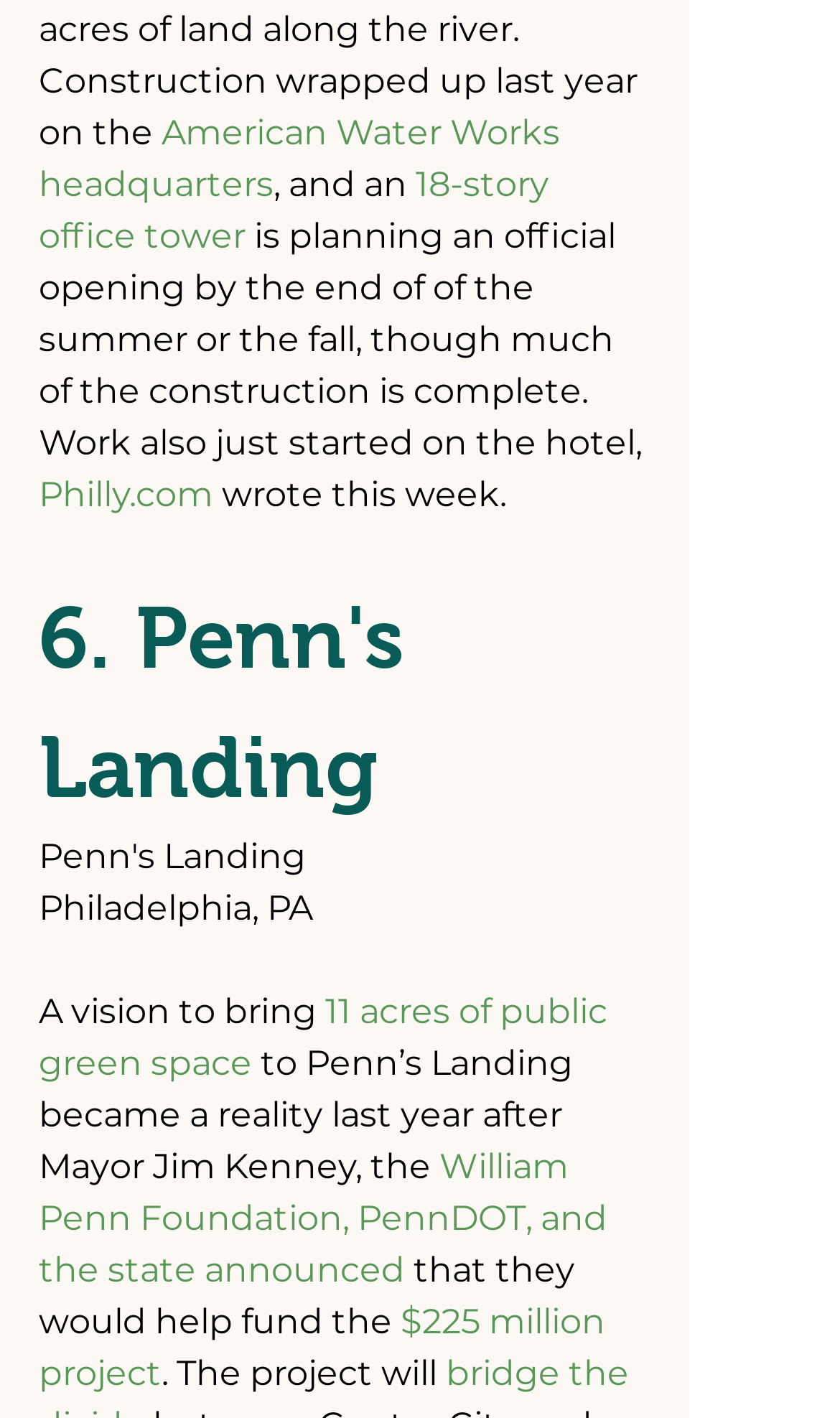What is the cost of the project to bring public green space to Penn's Landing?
Give a detailed response to the question by analyzing the screenshot.

I found the answer by looking at the link element with the content '$225 million project' which is located below the static text element with the content 'that they would help fund the'.